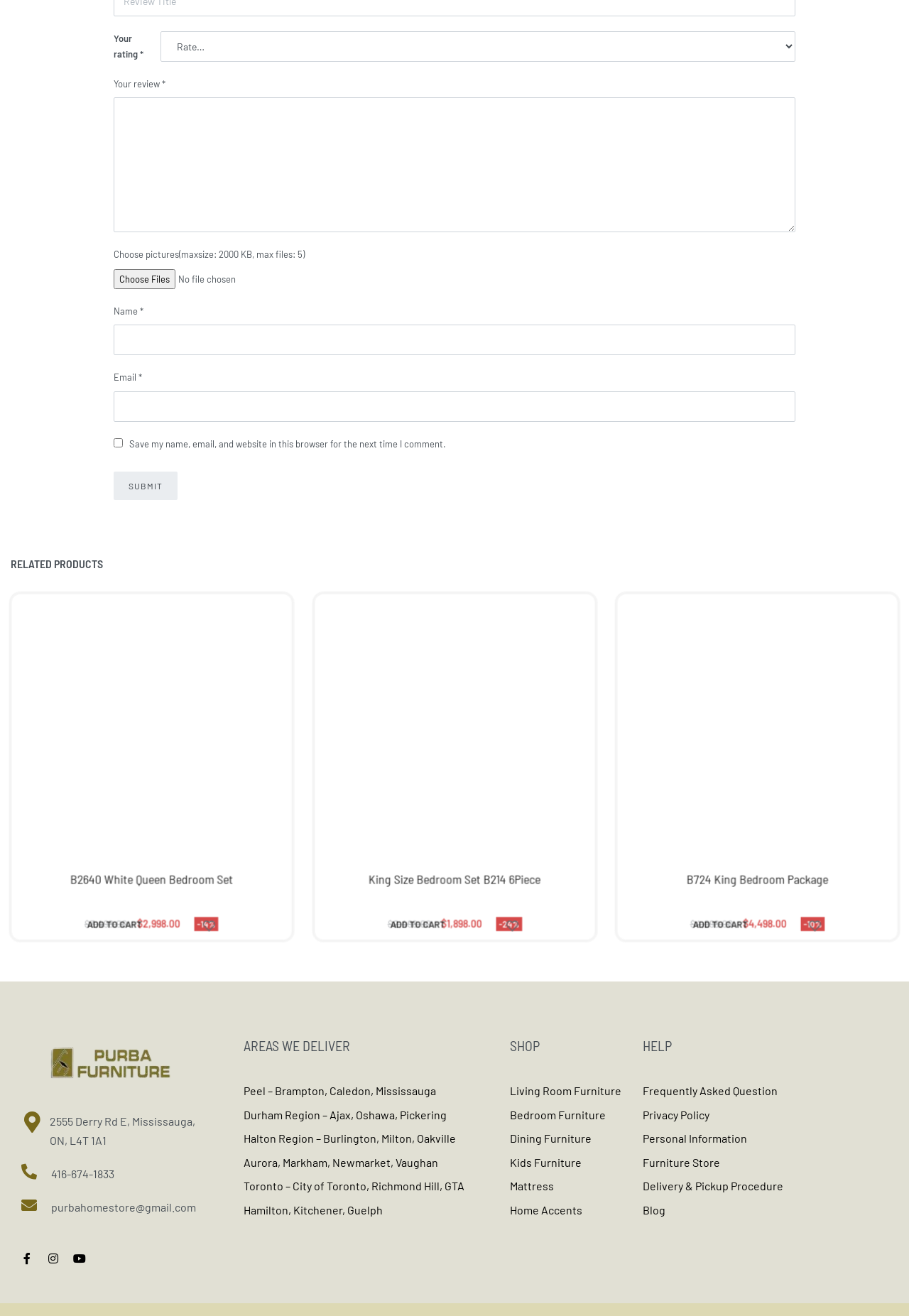Respond to the question below with a concise word or phrase:
What is the discount percentage for the B724 King Bedroom Package?

-10%